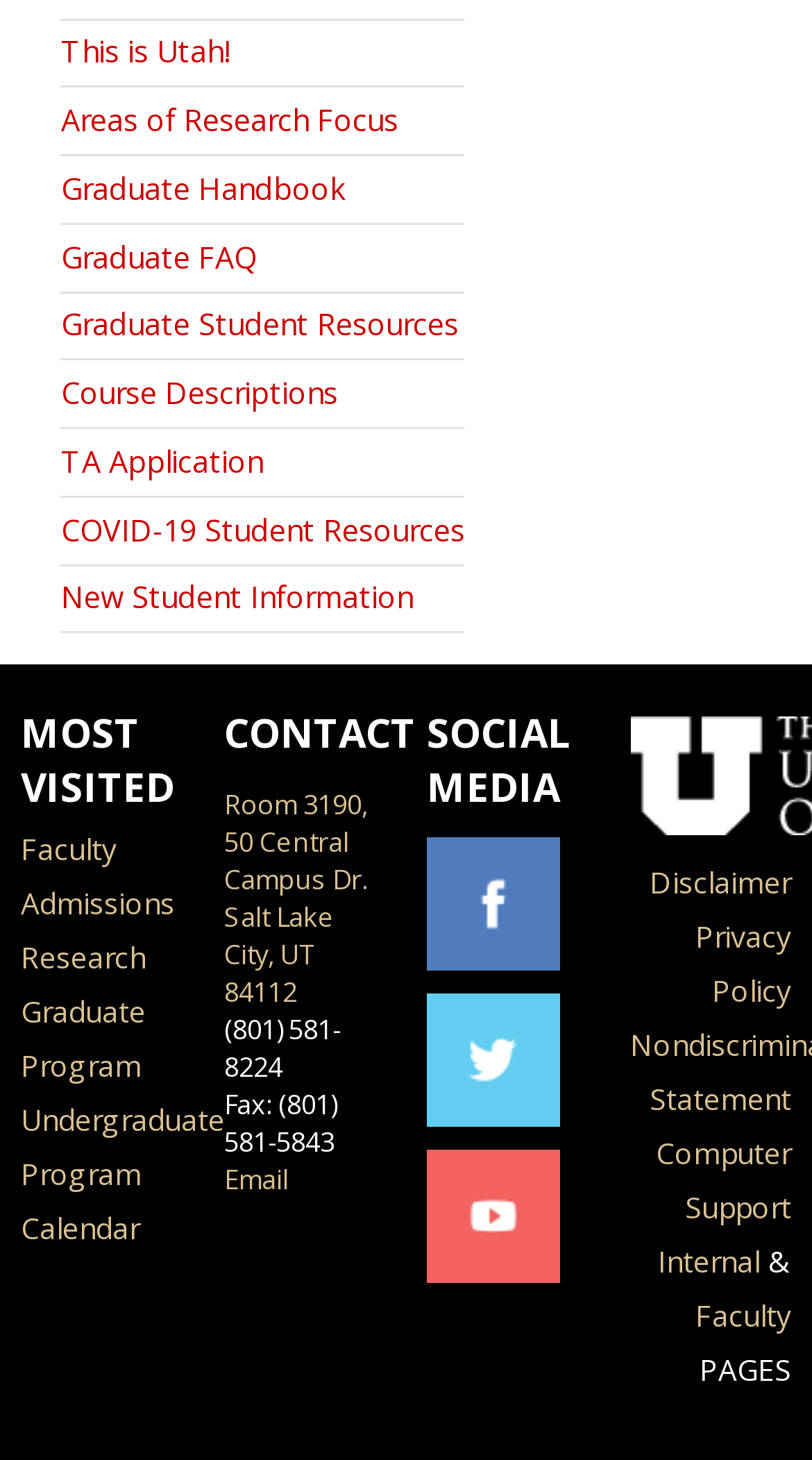Using the provided description: "Disclaimer", find the bounding box coordinates of the corresponding UI element. The output should be four float numbers between 0 and 1, in the format [left, top, right, bottom].

None